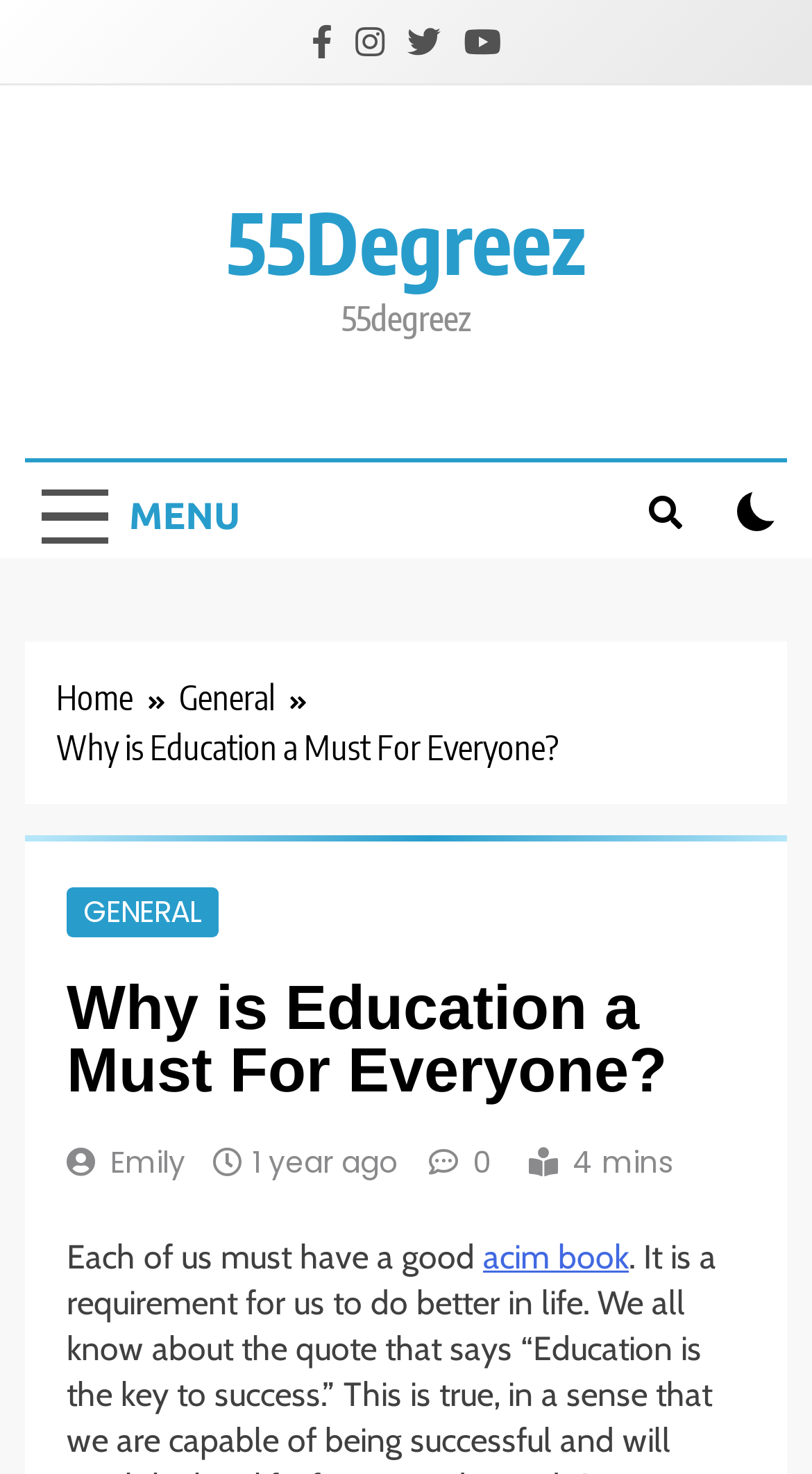What is the topic of the current article?
Refer to the image and provide a detailed answer to the question.

The topic of the current article can be inferred from the title 'Why is Education a Must For Everyone?' and the content of the article, which discusses the importance of education.